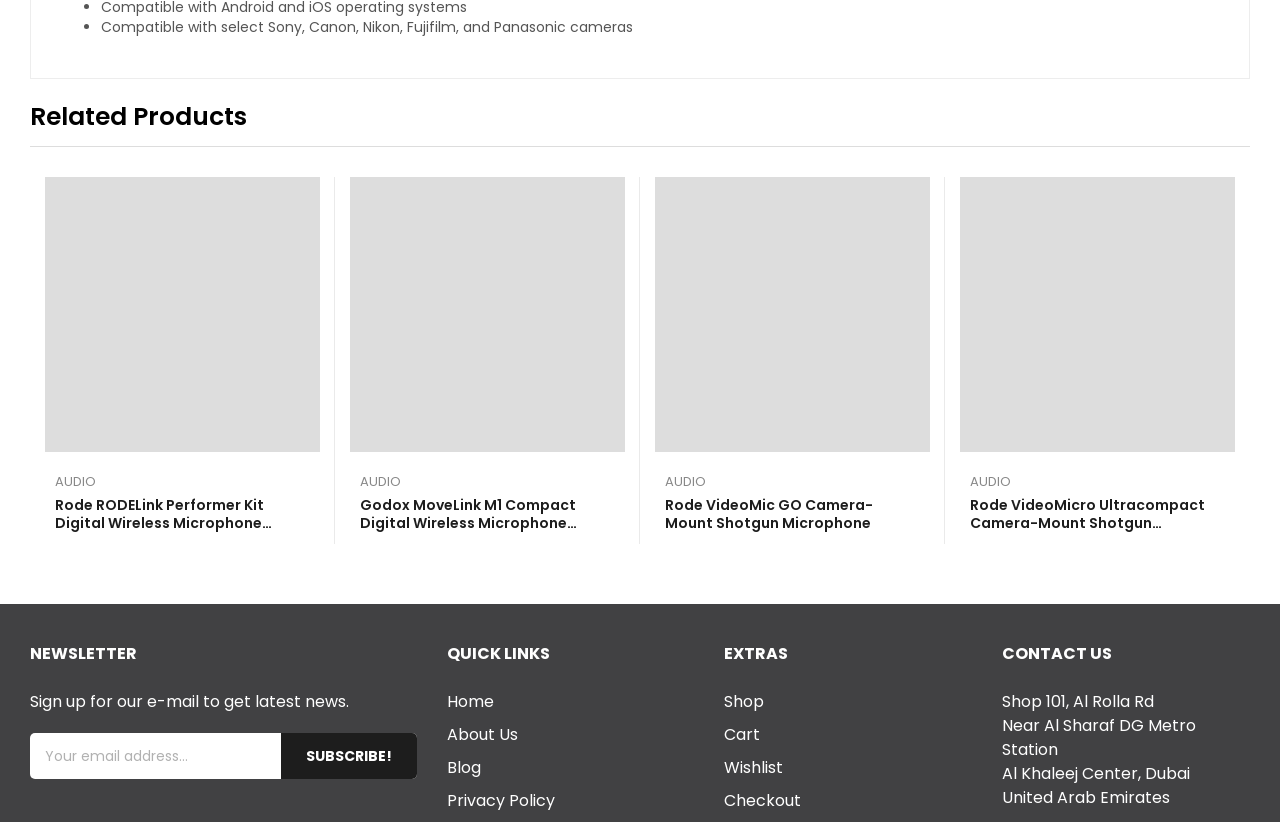Please find the bounding box coordinates of the element that must be clicked to perform the given instruction: "Add Godox MoveLink M1 Compact Digital Wireless Microphone System to wishlist". The coordinates should be four float numbers from 0 to 1, i.e., [left, top, right, bottom].

[0.465, 0.27, 0.496, 0.318]